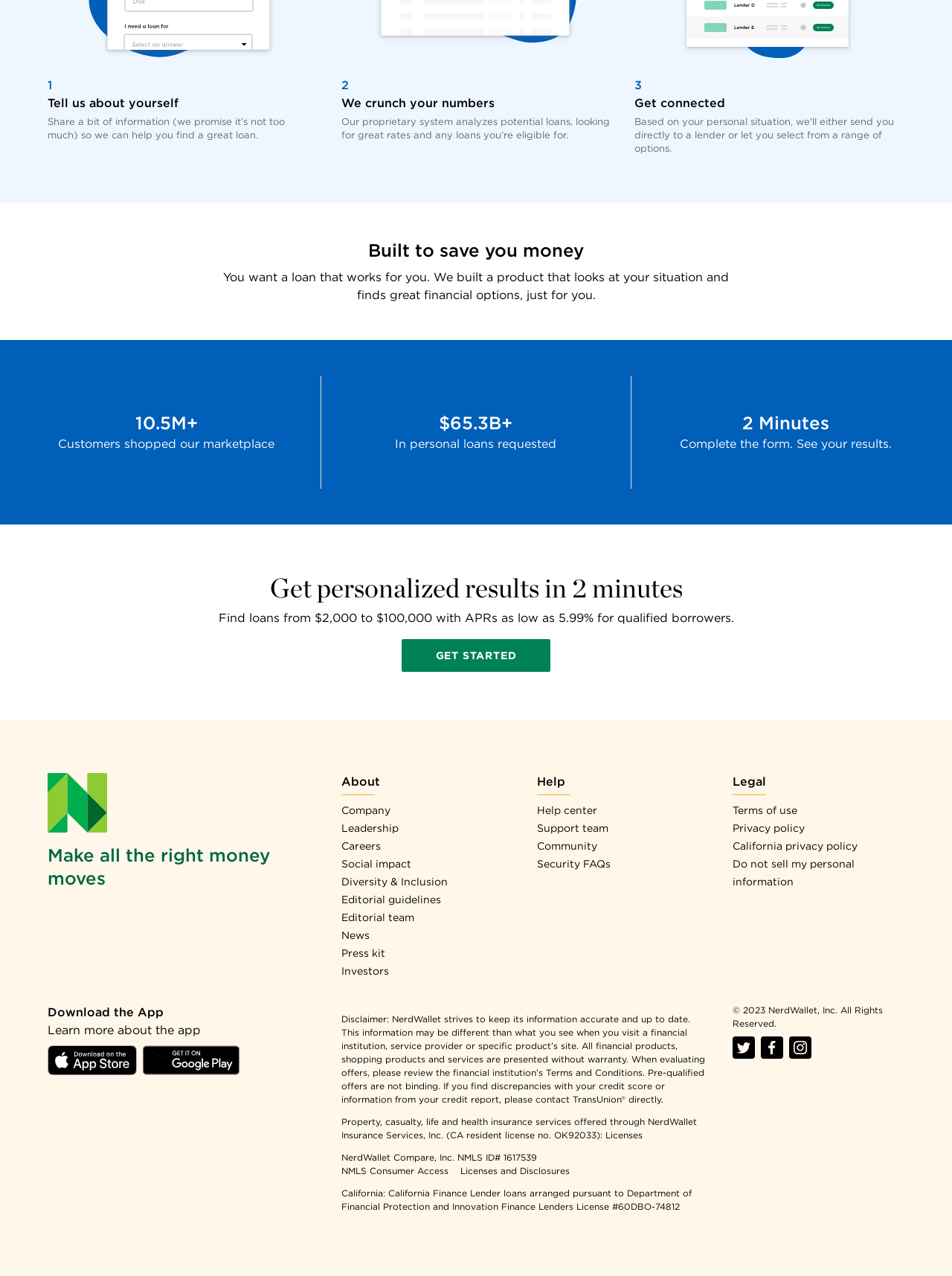Identify the bounding box coordinates of the element to click to follow this instruction: 'Follow on Twitter'. Ensure the coordinates are four float values between 0 and 1, provided as [left, top, right, bottom].

[0.769, 0.812, 0.793, 0.834]